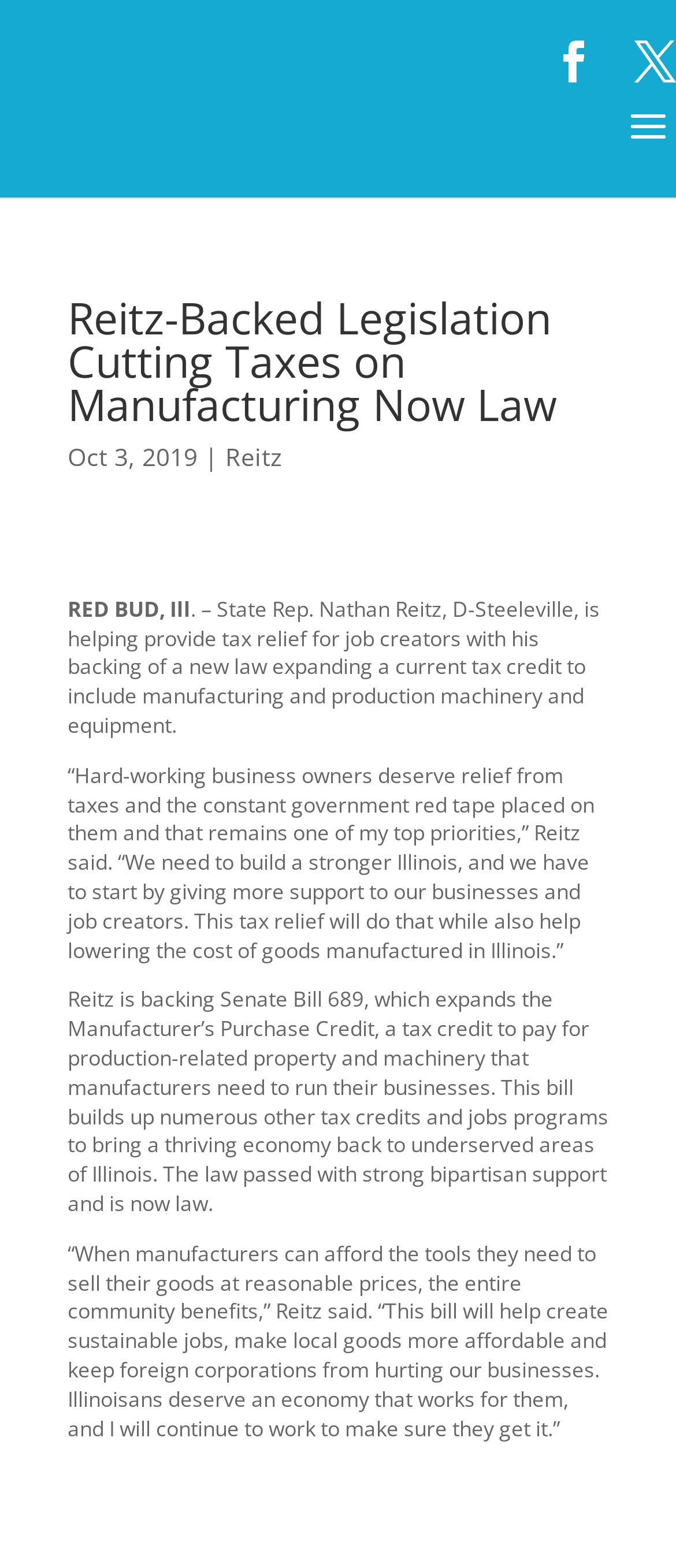Carefully examine the image and provide an in-depth answer to the question: What is the name of the bill backed by Reitz?

I found the answer by reading the text in the webpage, specifically the sentence 'Reitz is backing Senate Bill 689, which expands the Manufacturer’s Purchase Credit, a tax credit to pay for production-related property and machinery that manufacturers need to run their businesses.'